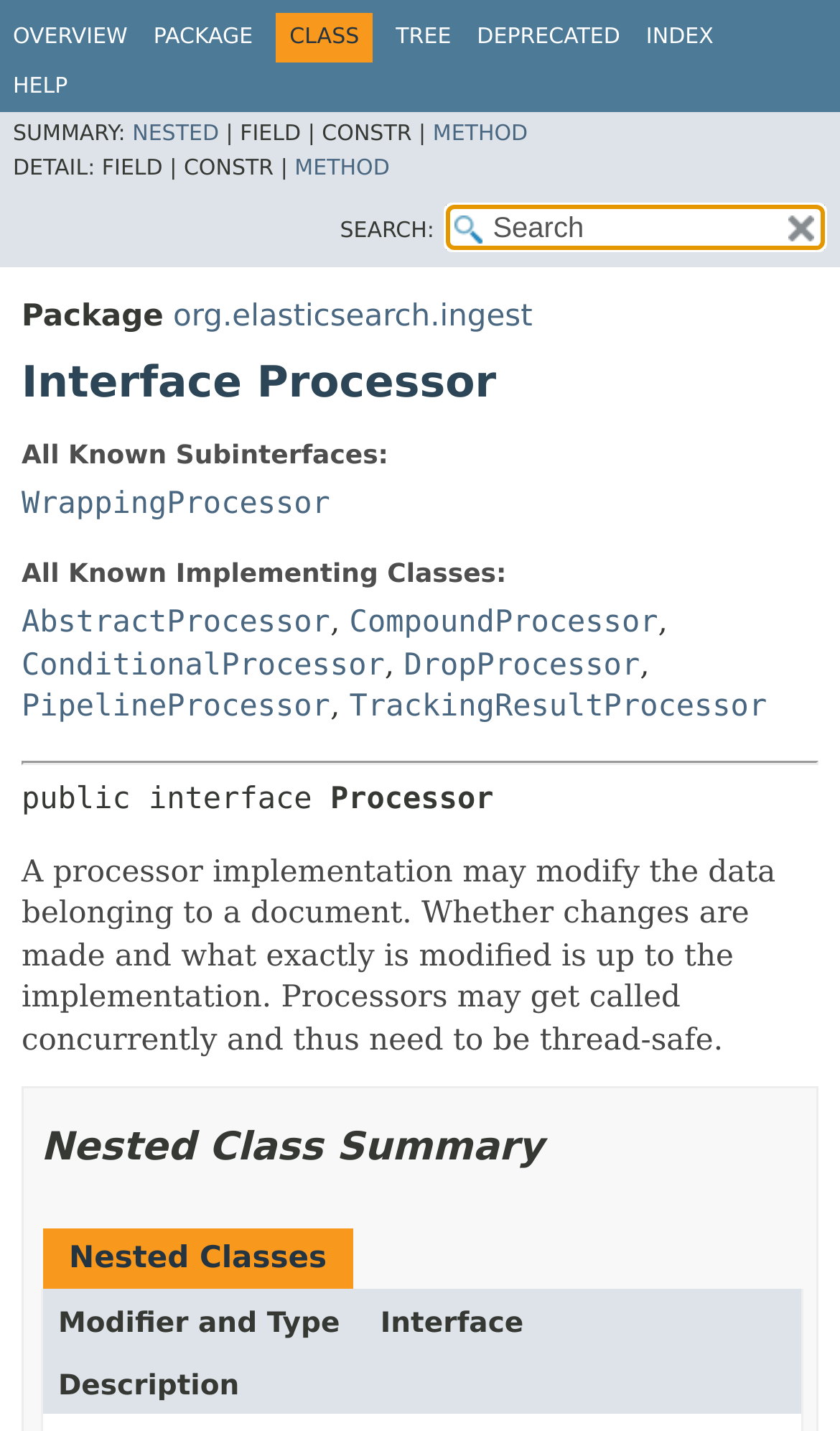Please find the bounding box coordinates of the element that must be clicked to perform the given instruction: "go to the org.elasticsearch.ingest package". The coordinates should be four float numbers from 0 to 1, i.e., [left, top, right, bottom].

[0.206, 0.209, 0.634, 0.233]